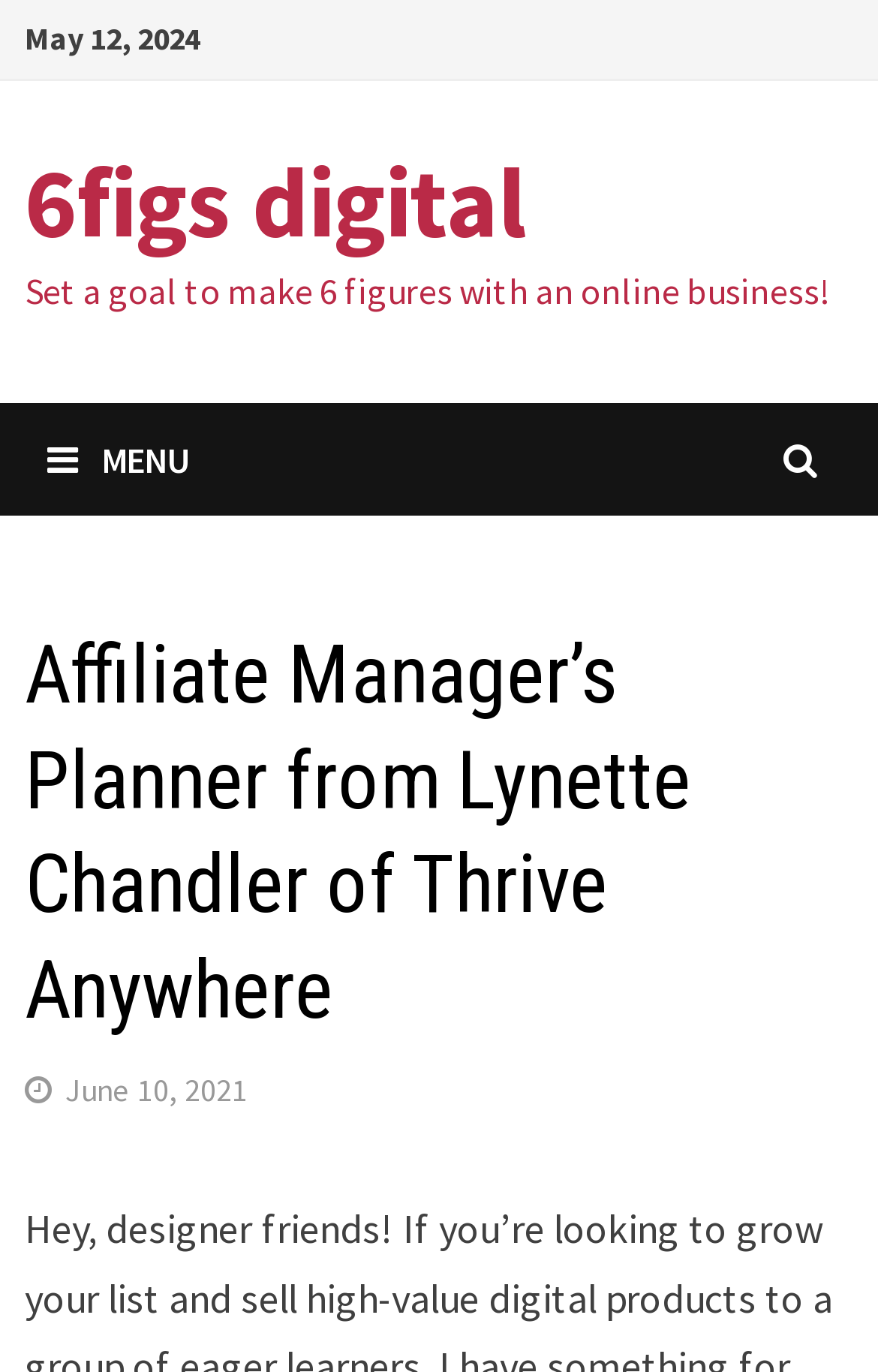Generate a comprehensive description of the webpage content.

The webpage appears to be a landing page or a promotional page for the "Affiliate Manager's Planner" from Lynette Chandler of Thrive Anywhere. At the top-left corner, there is a date "May 12, 2024" displayed. Below it, there is a link to "6figs digital" and a motivational text "Set a goal to make 6 figures with an online business!" that spans almost the entire width of the page.

On the top-right corner, there is a menu button with a hamburger icon, which is not expanded by default. When expanded, it controls the primary menu. Below the menu button, there is a header section that contains the main title "Affiliate Manager's Planner from Lynette Chandler of Thrive Anywhere" and a link to a date "June 10, 2021" with a timestamp.